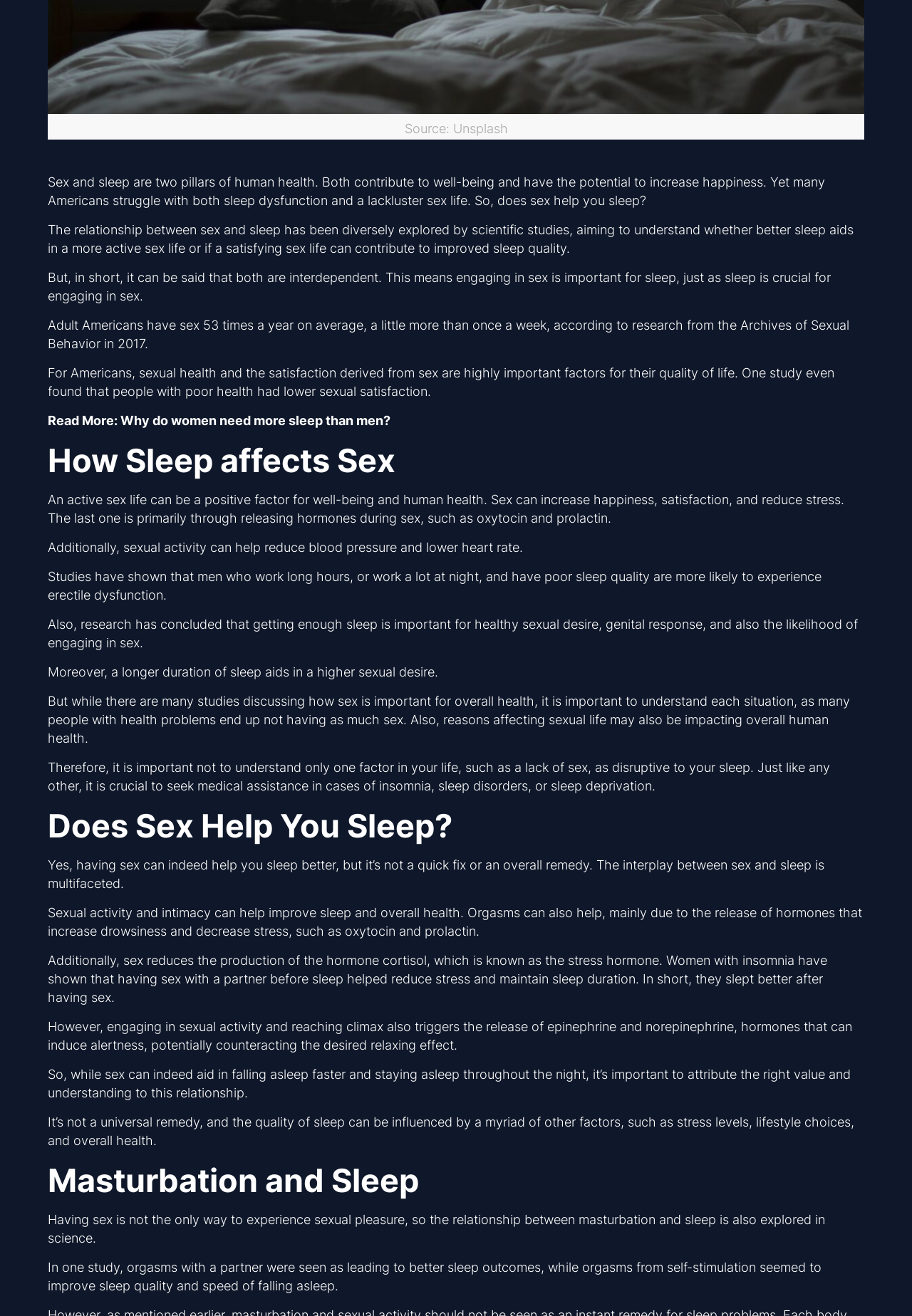Find the bounding box of the element with the following description: "hormone cortisol". The coordinates must be four float numbers between 0 and 1, formatted as [left, top, right, bottom].

[0.354, 0.724, 0.468, 0.735]